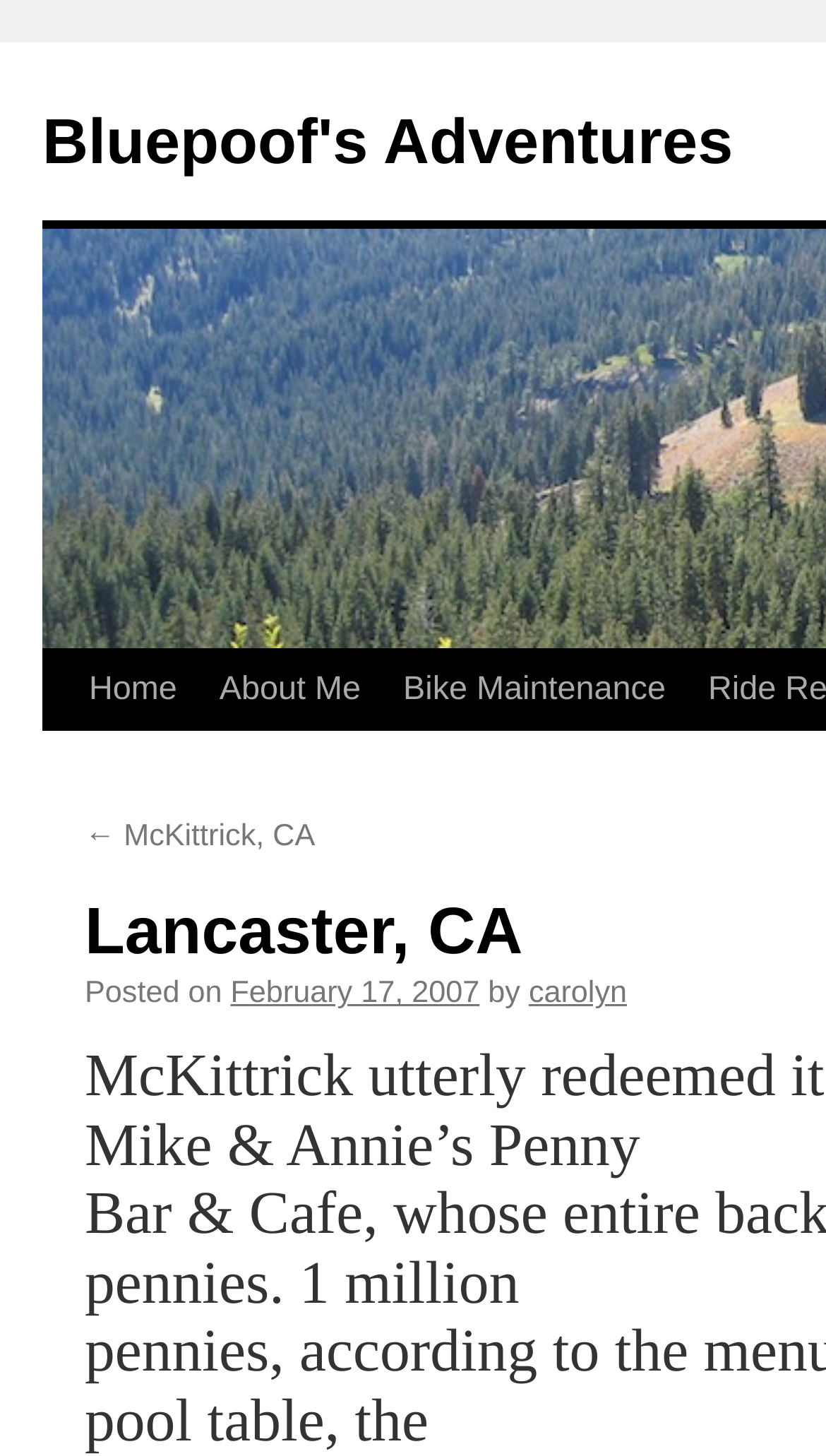Please provide a comprehensive response to the question based on the details in the image: When was this article posted?

I found the posting date by looking at the text 'Posted on' followed by a link with the date 'February 17, 2007', which indicates that the article was posted on this date.